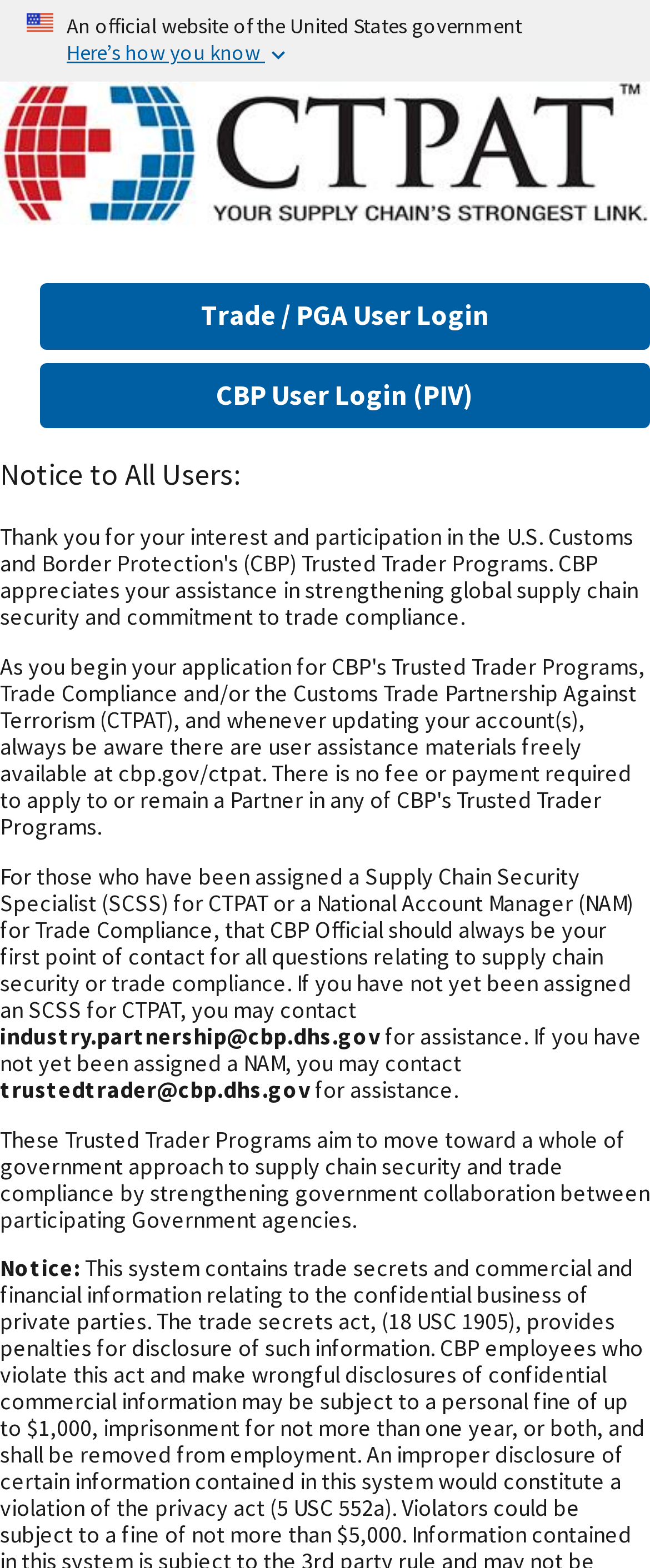What is the email address for assistance on supply chain security?
Please answer the question with a single word or phrase, referencing the image.

industry.partnership@cbp.dhs.gov